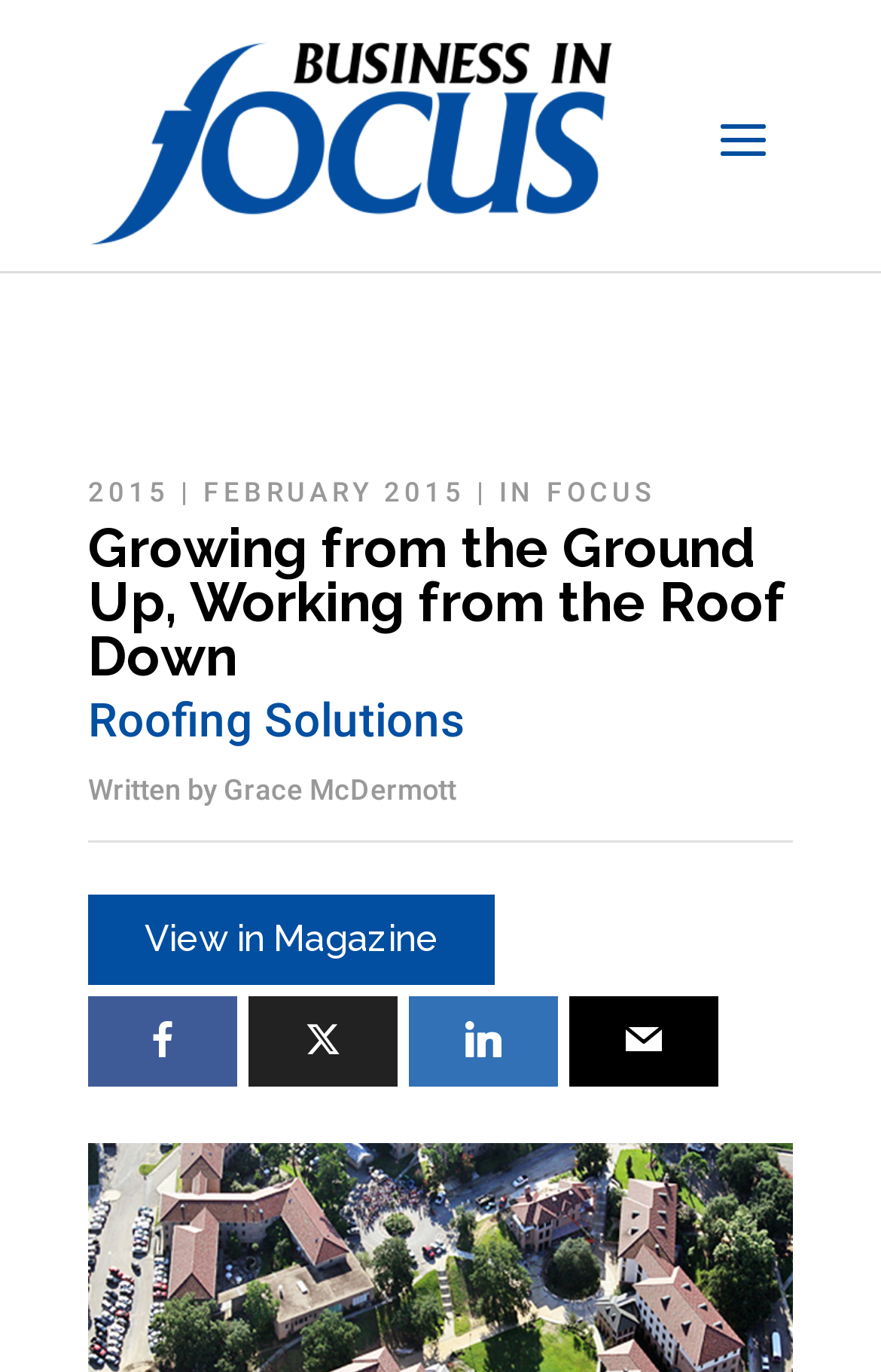Using the provided element description: "In Focus", determine the bounding box coordinates of the corresponding UI element in the screenshot.

[0.567, 0.347, 0.744, 0.37]